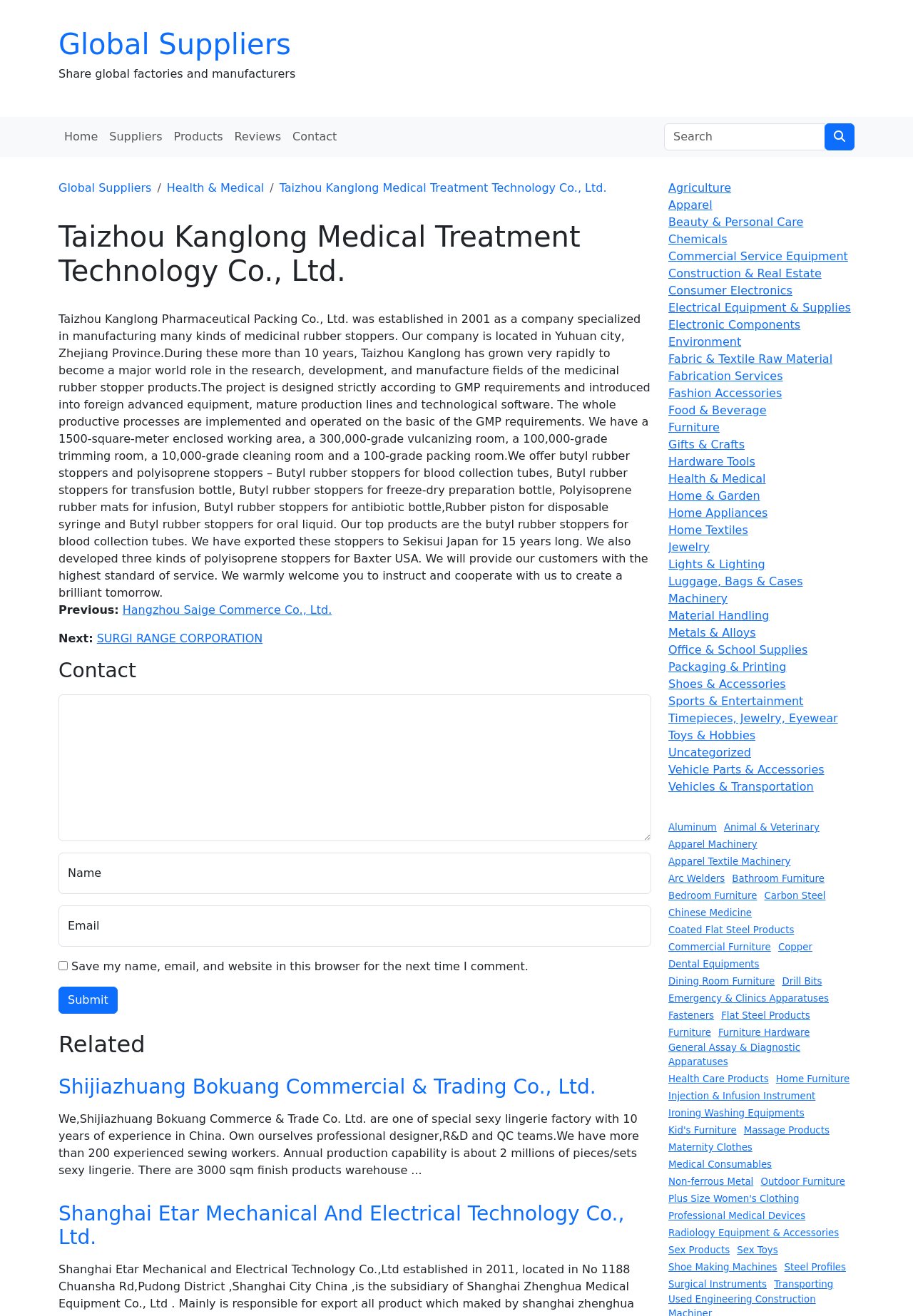Determine the bounding box coordinates (top-left x, top-left y, bottom-right x, bottom-right y) of the UI element described in the following text: Beauty & Personal Care

[0.732, 0.164, 0.88, 0.174]